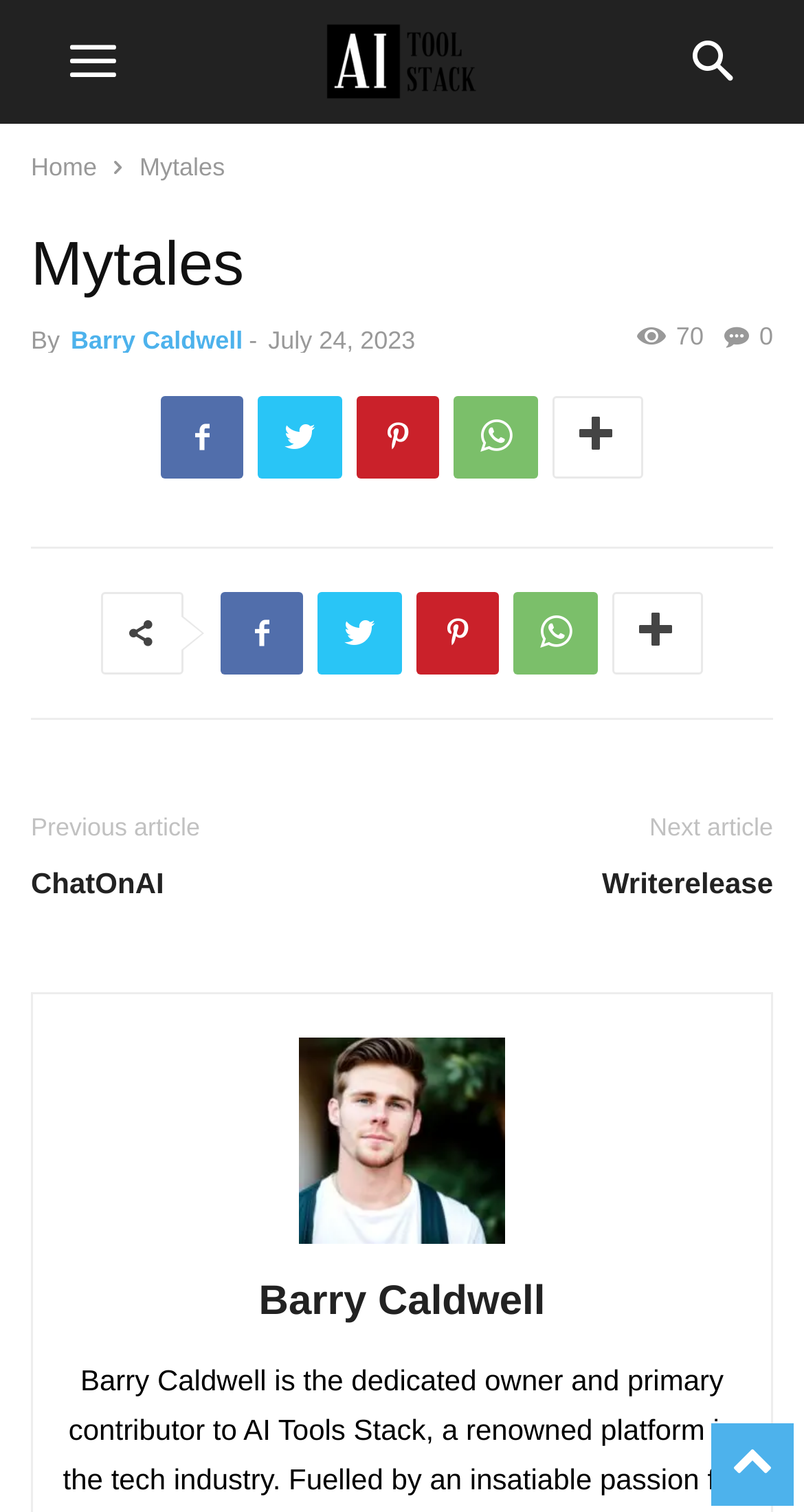Locate the bounding box coordinates of the area to click to fulfill this instruction: "Check the time of publication". The bounding box should be presented as four float numbers between 0 and 1, in the order [left, top, right, bottom].

[0.334, 0.216, 0.517, 0.235]